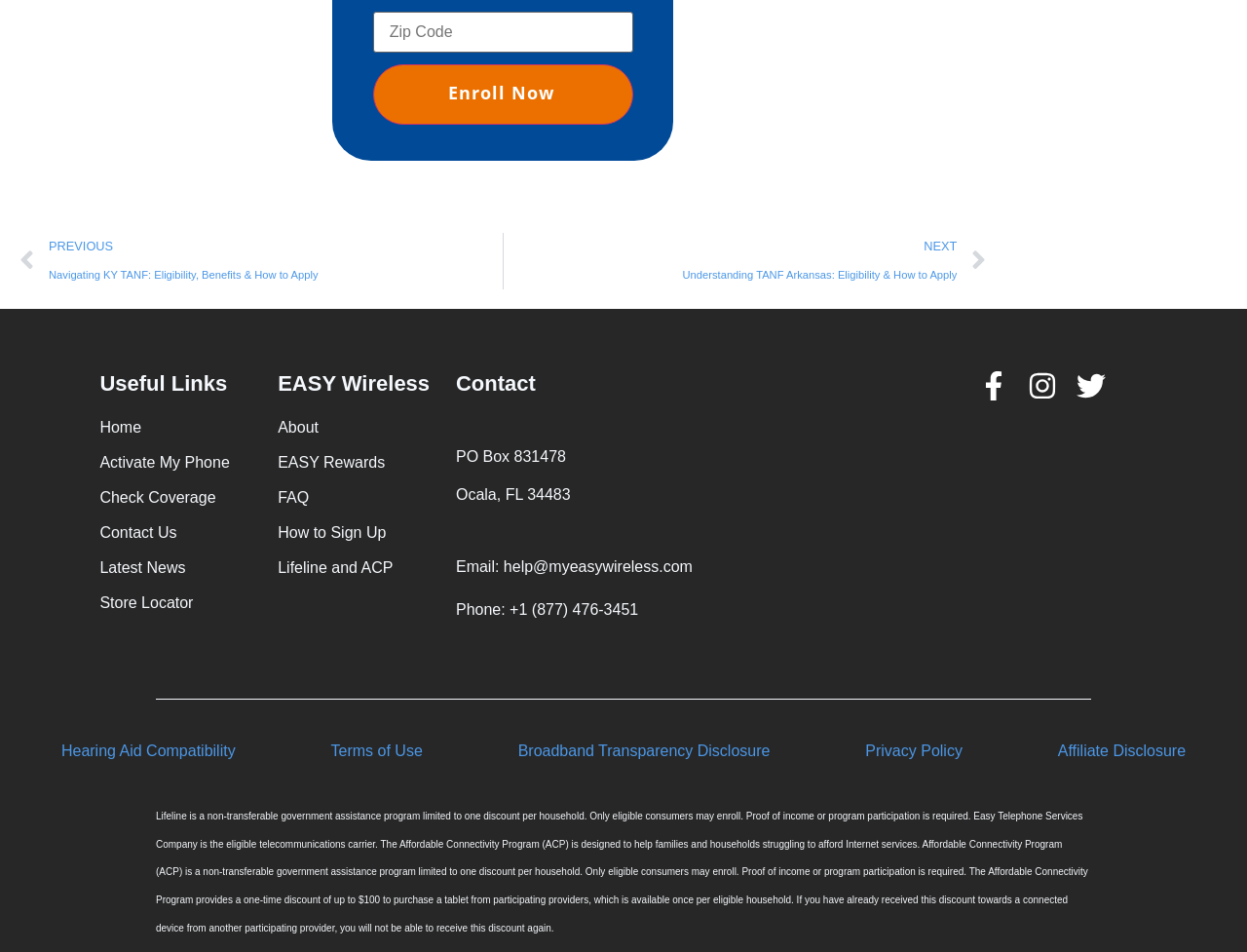Can you find the bounding box coordinates for the element that needs to be clicked to execute this instruction: "Go to previous page"? The coordinates should be given as four float numbers between 0 and 1, i.e., [left, top, right, bottom].

[0.016, 0.245, 0.403, 0.304]